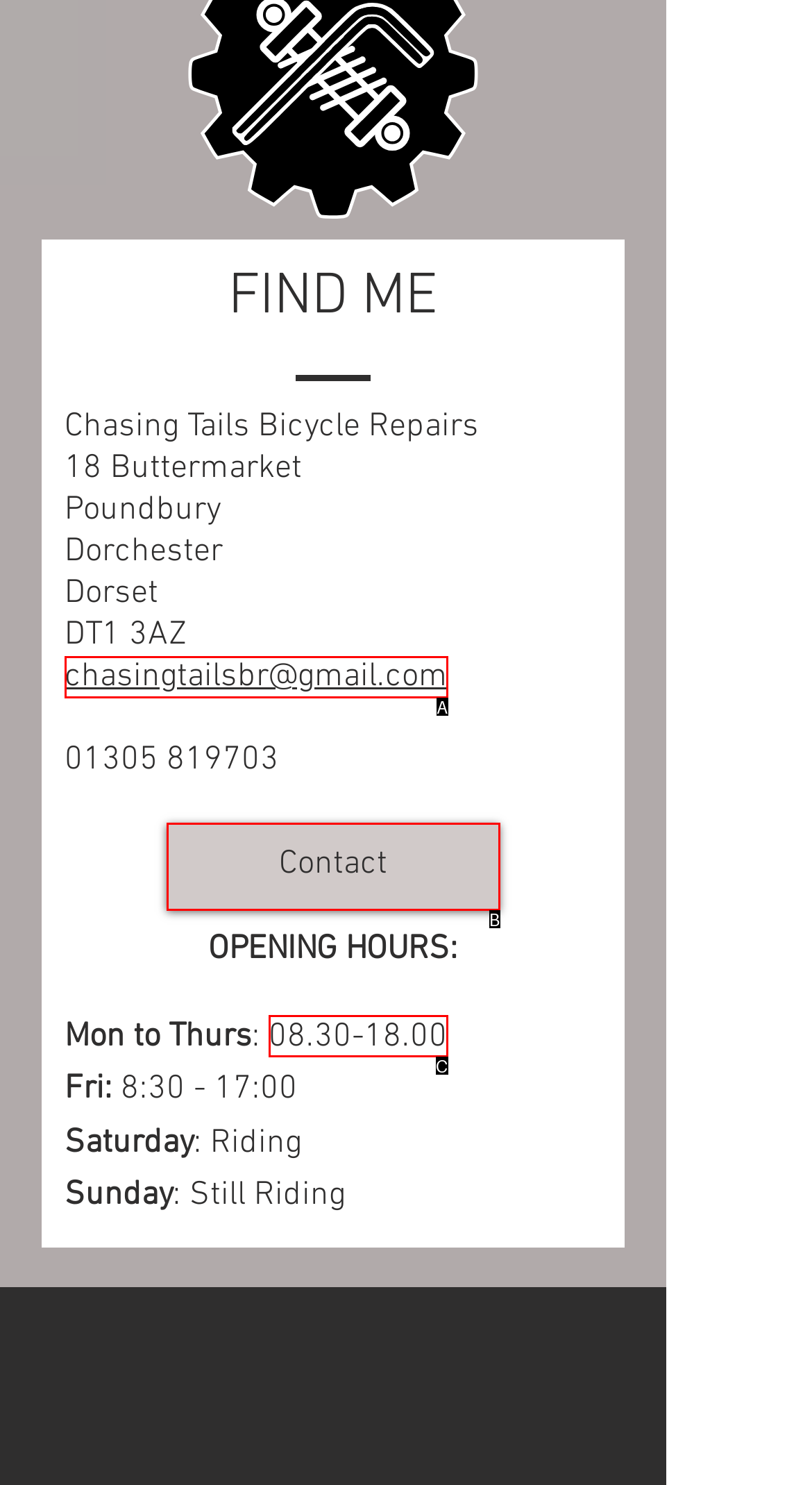Given the description: 08.30-18.00, choose the HTML element that matches it. Indicate your answer with the letter of the option.

C